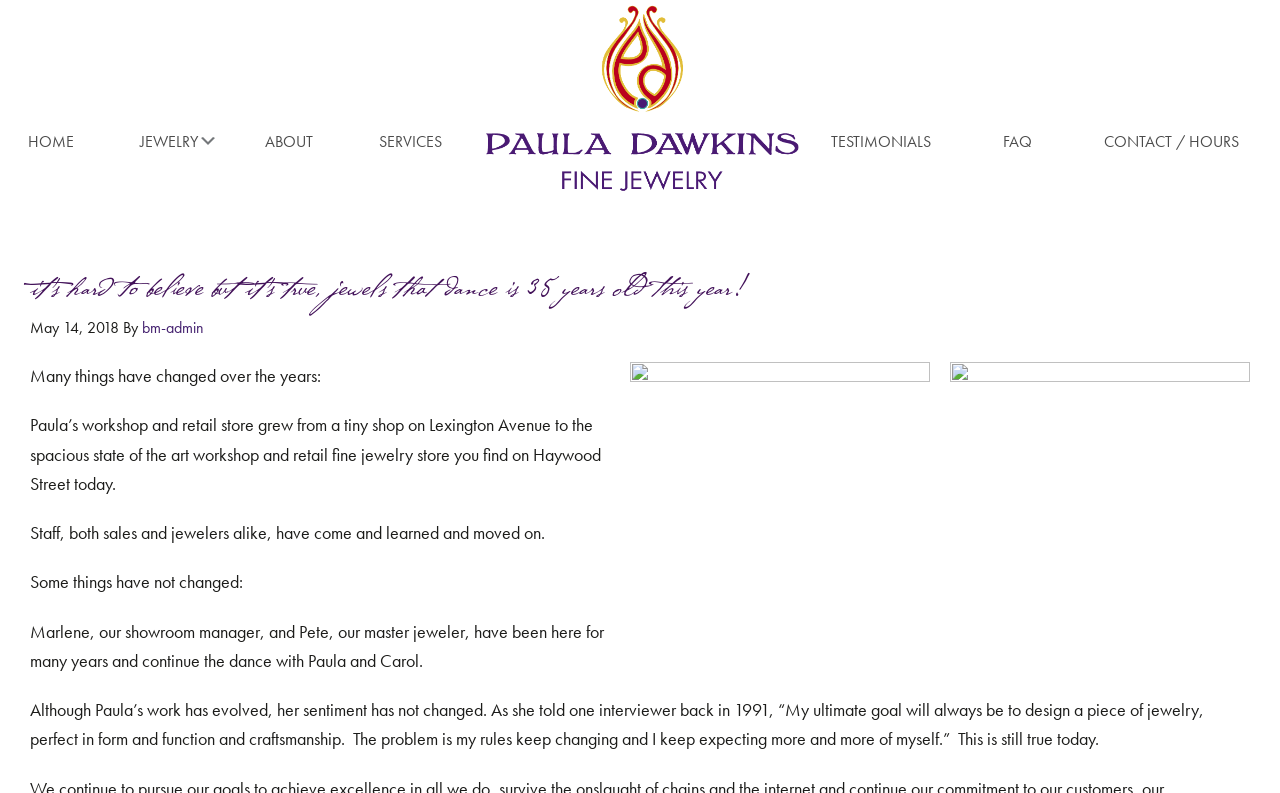What is the name of the fine jewelry store? Examine the screenshot and reply using just one word or a brief phrase.

Paula Dawkins Fine Jewelry